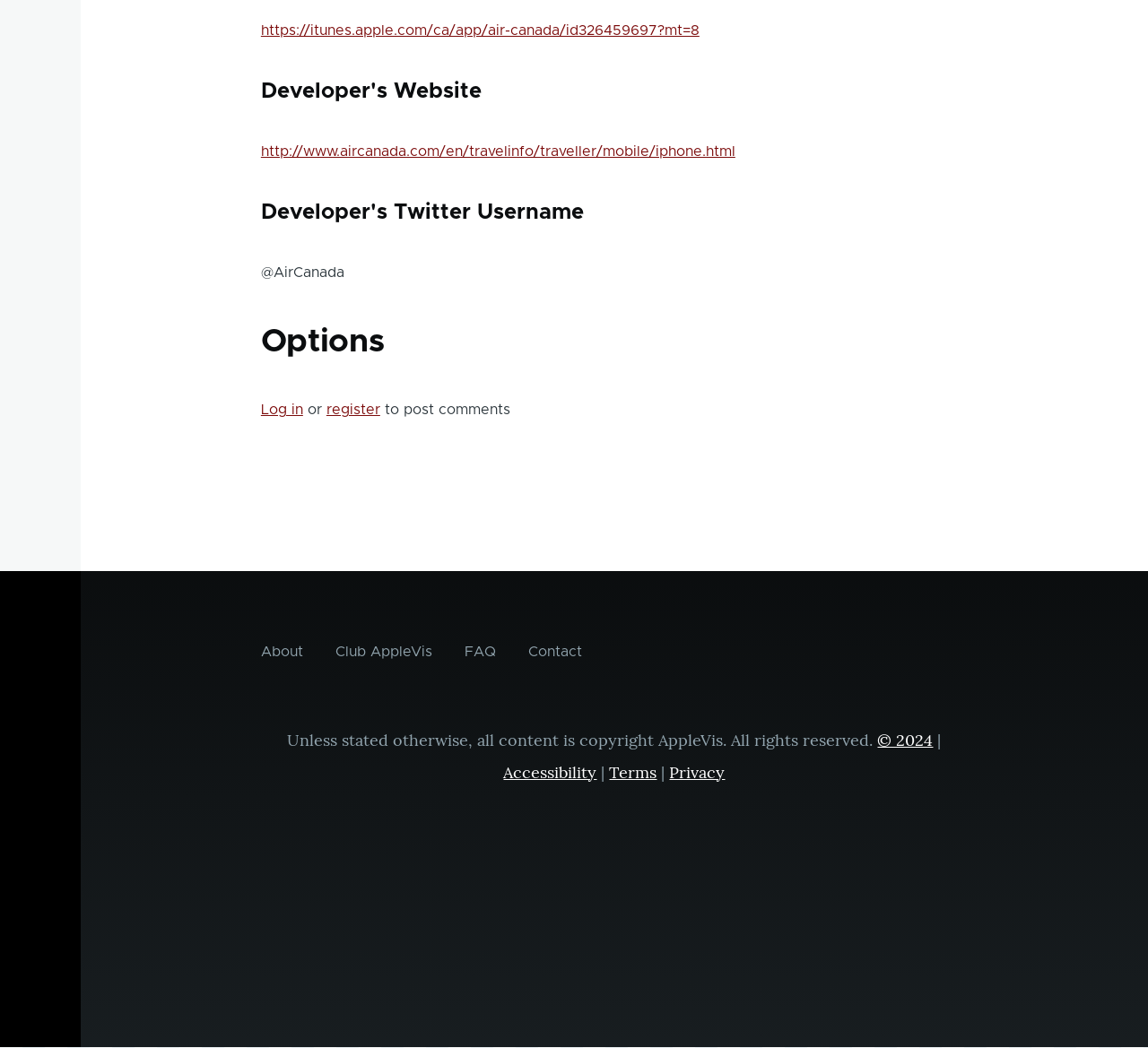Please determine the bounding box coordinates for the element that should be clicked to follow these instructions: "Visit the developer's website".

[0.227, 0.072, 0.714, 0.103]